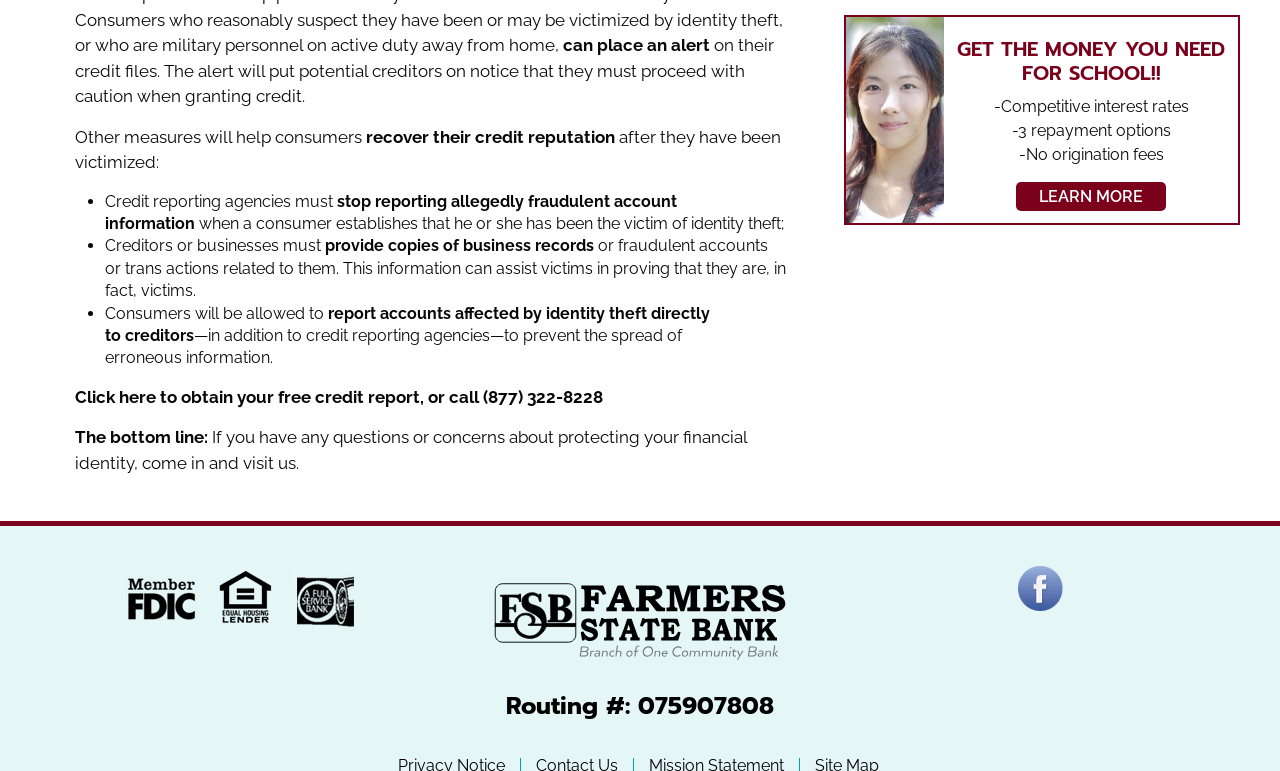Bounding box coordinates are to be given in the format (top-left x, top-left y, bottom-right x, bottom-right y). All values must be floating point numbers between 0 and 1. Provide the bounding box coordinate for the UI element described as: alt="Farmers State Bank"

[0.344, 0.734, 0.656, 0.879]